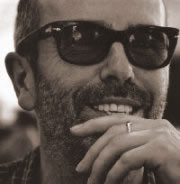What is Nick Seymour's role in Crowded House?
Refer to the image and offer an in-depth and detailed answer to the question.

According to the caption, Nick Seymour is the original bassist of Crowded House, and the image accompanies an interview with him where he reflects on the band's reunion and their creative journey.